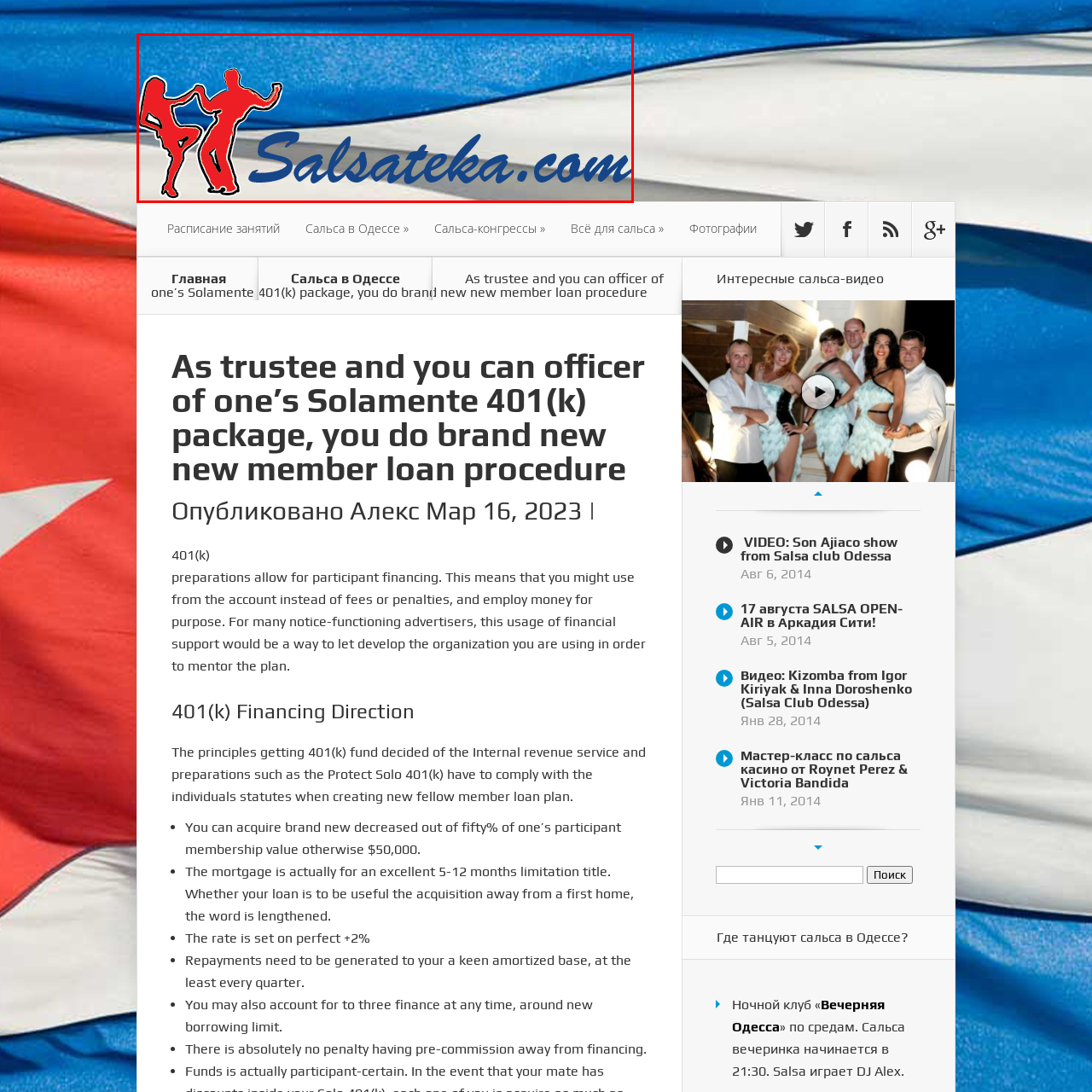Please look at the image highlighted by the red bounding box and provide a single word or phrase as an answer to this question:
What is the purpose of the Salsateka logo?

Focal point for community activities